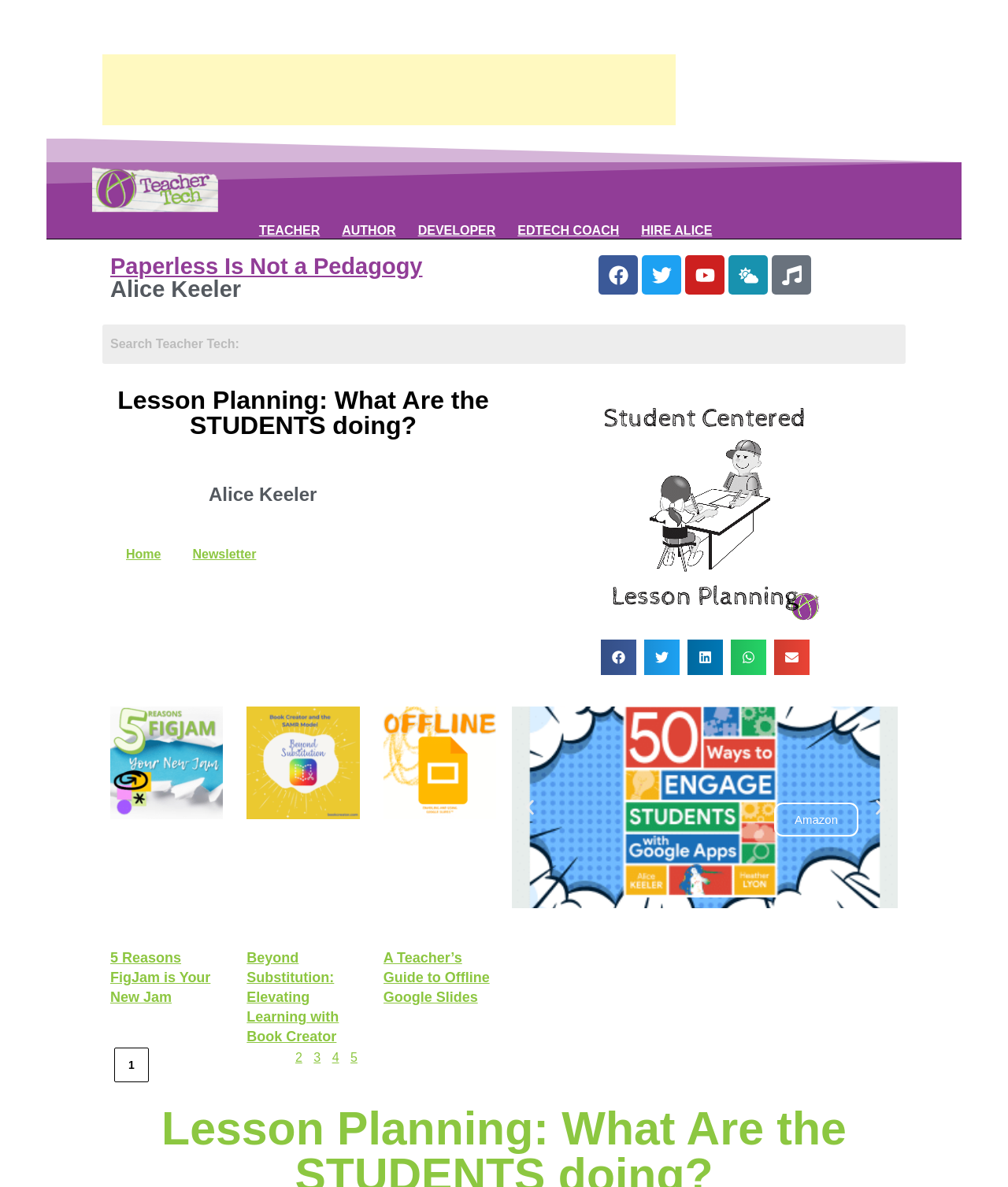What is the author's profession?
Based on the image, answer the question with as much detail as possible.

The author's profession can be inferred from the links at the top of the webpage, which include 'TEACHER', 'AUTHOR', 'DEVELOPER', and 'EDTECH COACH', indicating that the author is a teacher.